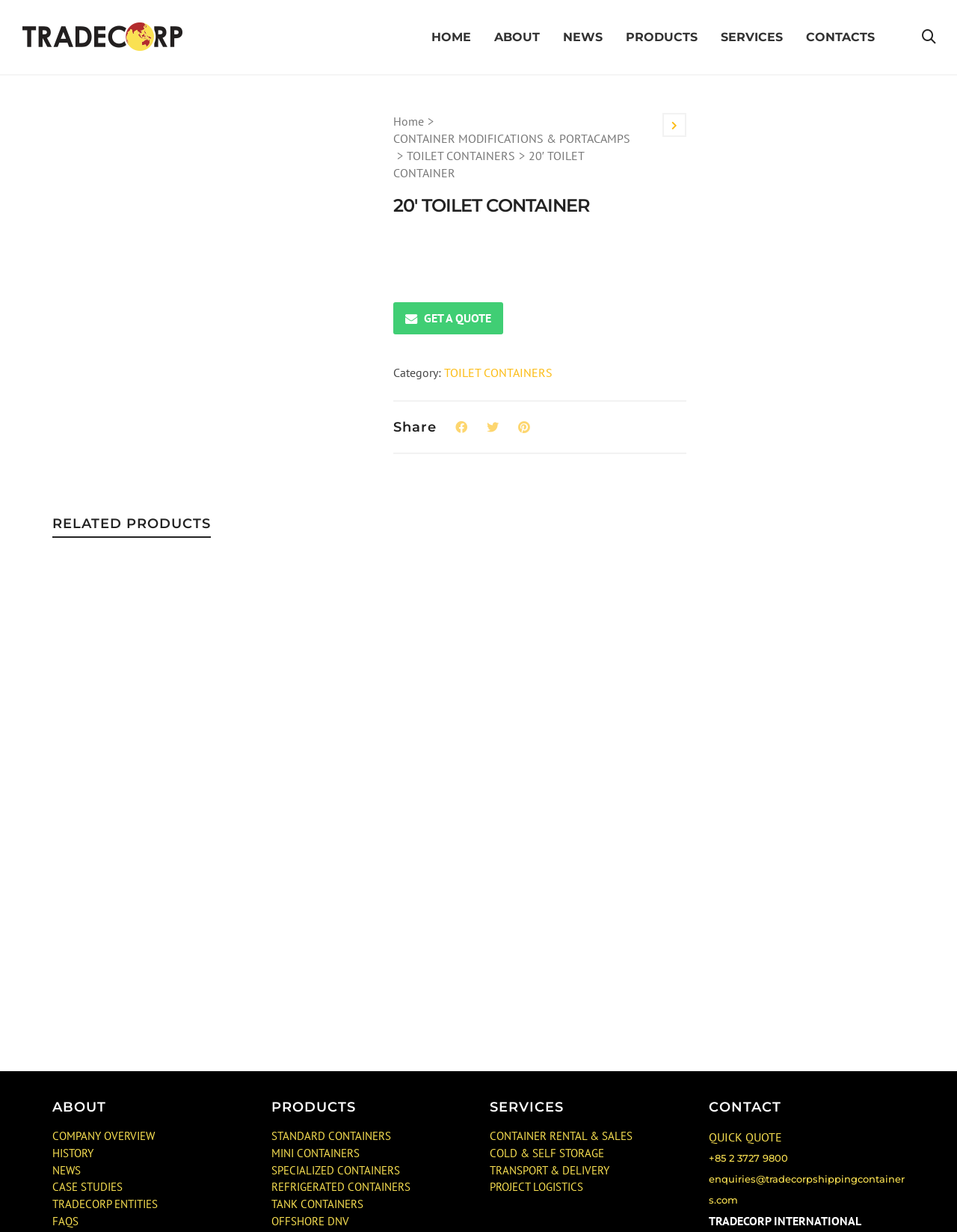Highlight the bounding box coordinates of the element that should be clicked to carry out the following instruction: "Click on the 'Search' button". The coordinates must be given as four float numbers ranging from 0 to 1, i.e., [left, top, right, bottom].

None